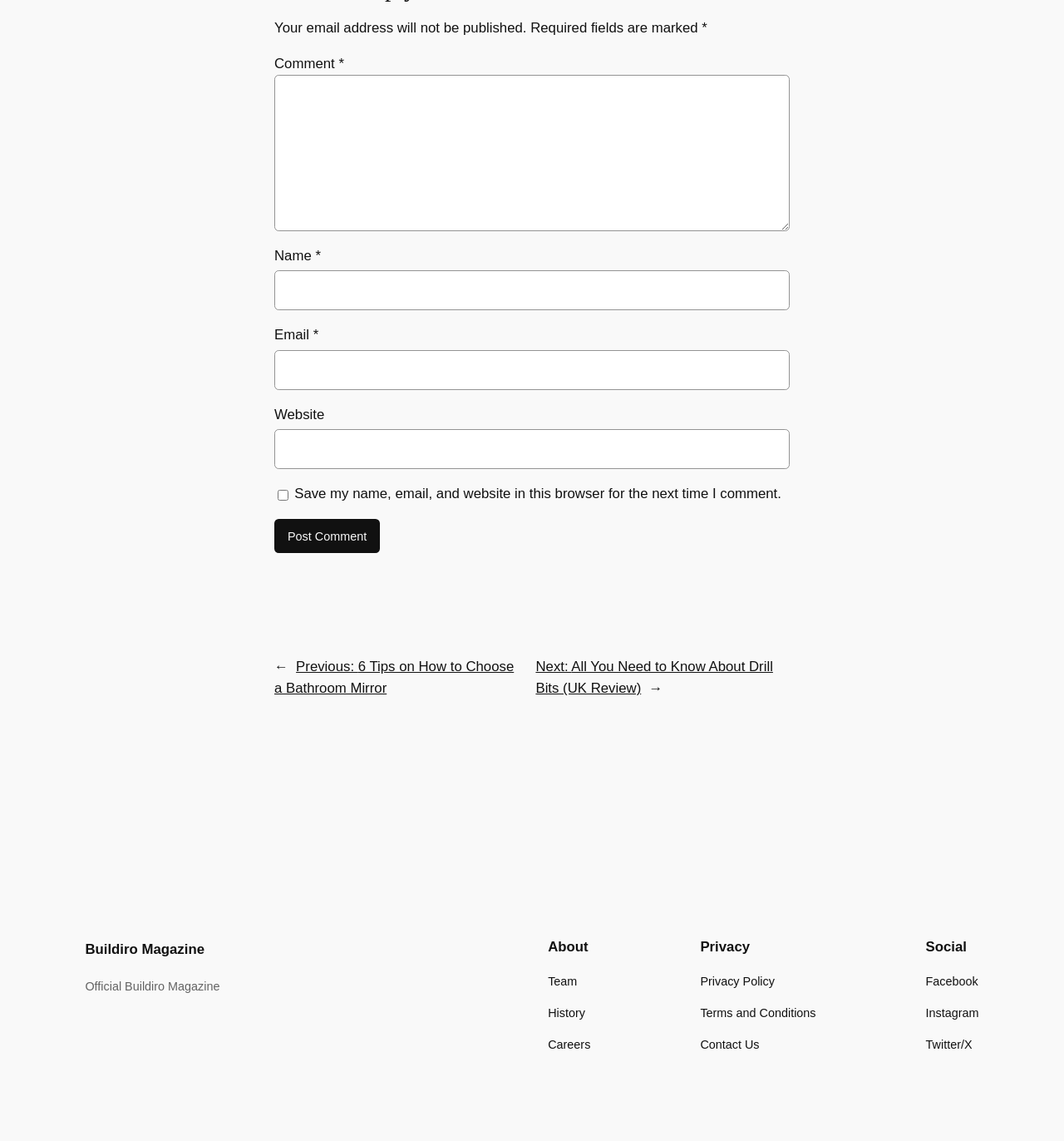Please find the bounding box coordinates of the clickable region needed to complete the following instruction: "Visit the previous post". The bounding box coordinates must consist of four float numbers between 0 and 1, i.e., [left, top, right, bottom].

[0.258, 0.578, 0.483, 0.61]